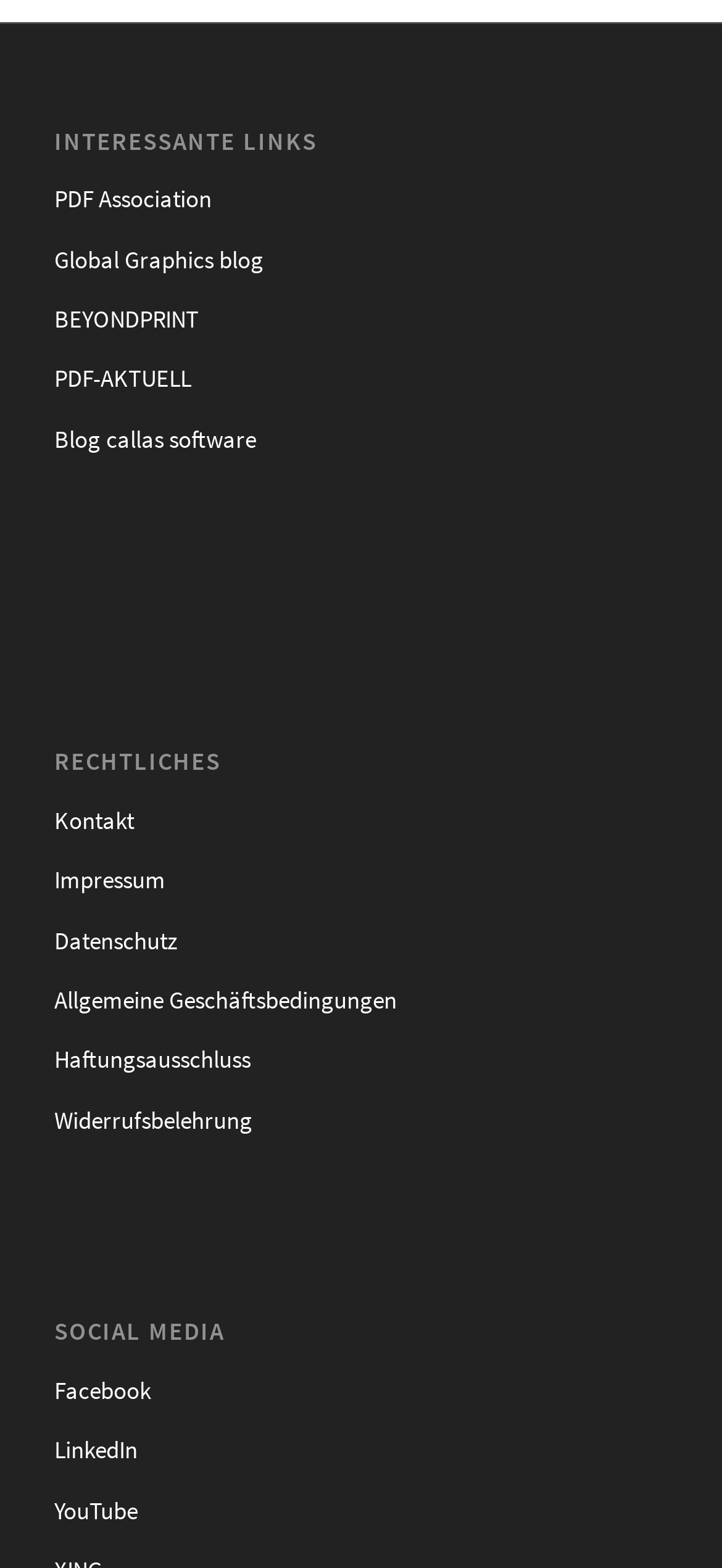Respond to the question below with a single word or phrase: Are all links on the webpage visible?

No